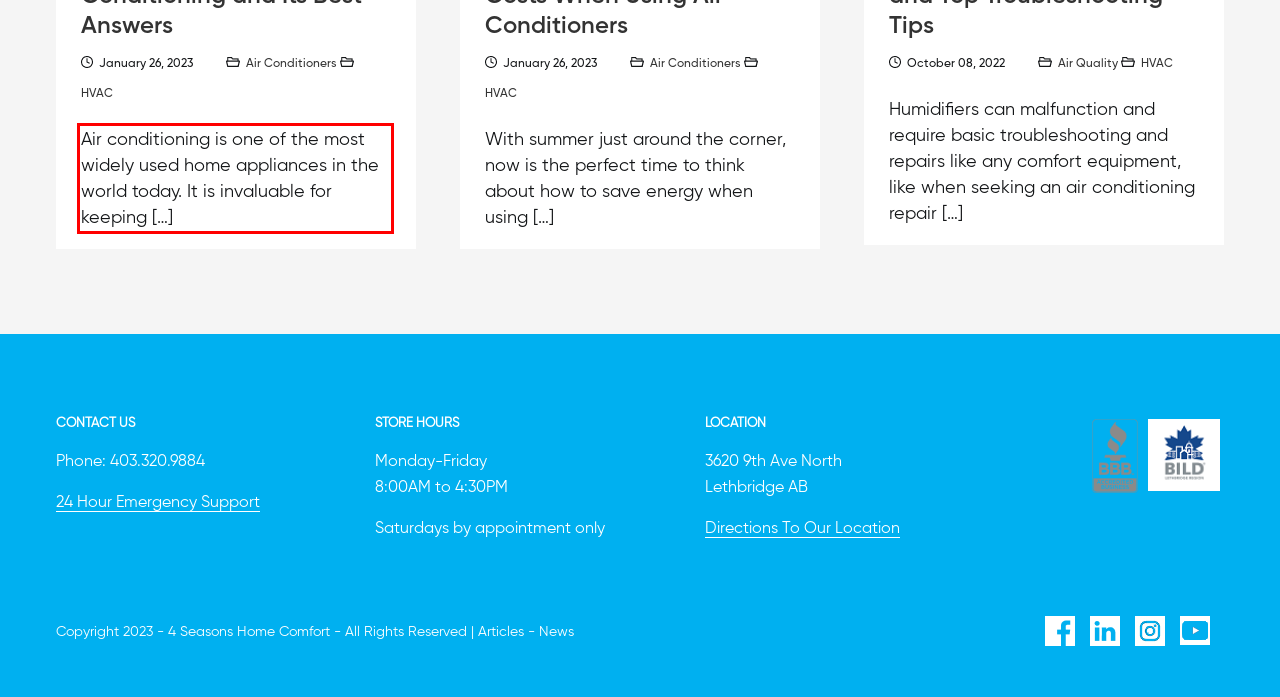You have a screenshot of a webpage, and there is a red bounding box around a UI element. Utilize OCR to extract the text within this red bounding box.

Air conditioning is one of the most widely used home appliances in the world today. It is invaluable for keeping […]